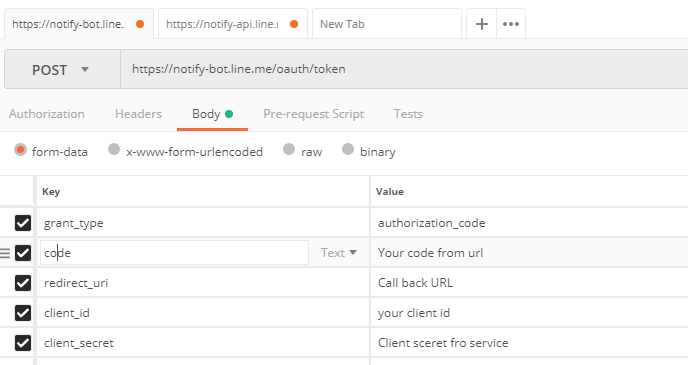What is the selected input type option?
Can you give a detailed and elaborate answer to the question?

The interface offers various options for input types along the top, and the selected option is 'x-www-form-urlencoded', ensuring ease of configuration for developers aiming to integrate with the LINE Notify service.